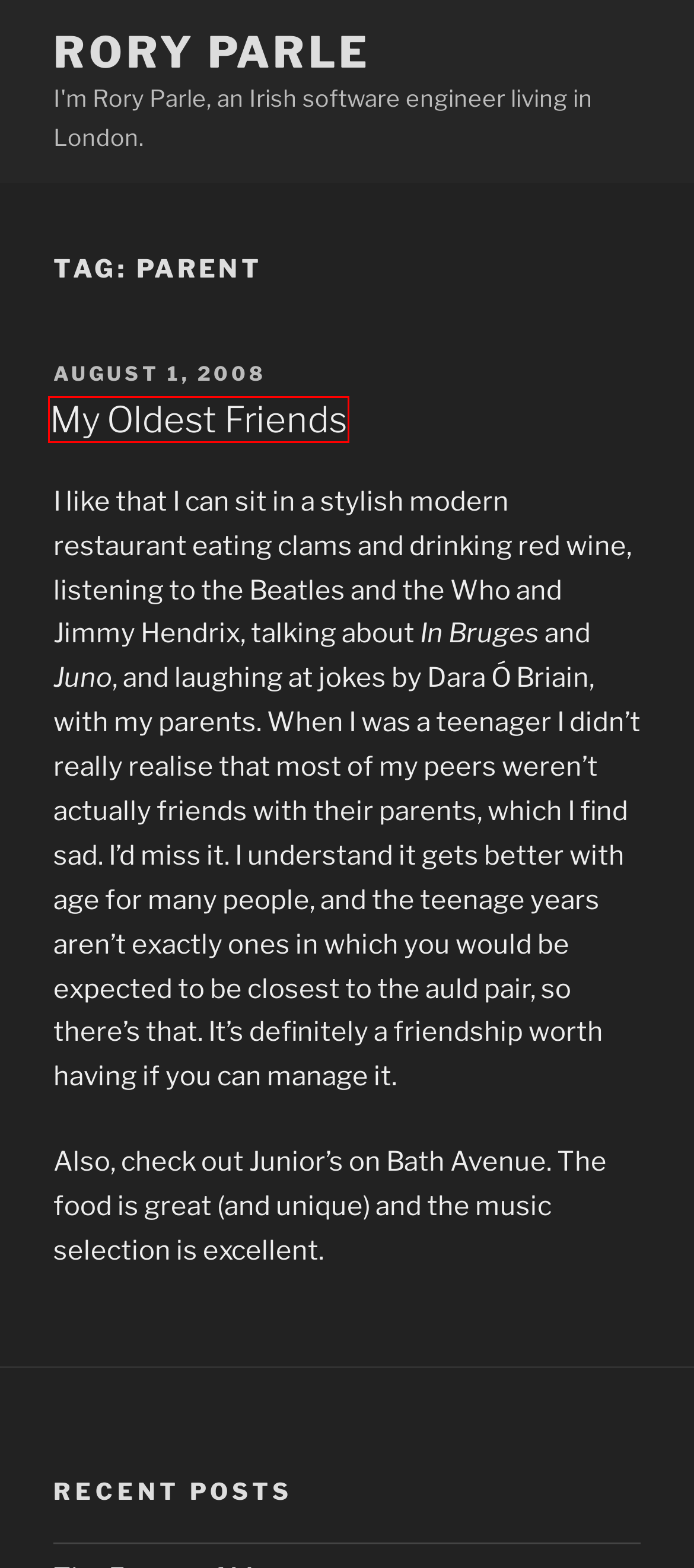Examine the screenshot of the webpage, noting the red bounding box around a UI element. Pick the webpage description that best matches the new page after the element in the red bounding box is clicked. Here are the candidates:
A. Blog Tool, Publishing Platform, and CMS – WordPress.org
B. One year – Rory Parle
C. Languishing – Rory Parle
D. A complete list of this year’s best April Fool’s Day pranks – Rory Parle
E. My Oldest Friends – Rory Parle
F. Leap Day – Rory Parle
G. The Future of Money – Rory Parle
H. Rory Parle – I'm Rory Parle, an Irish software engineer living in London.

E